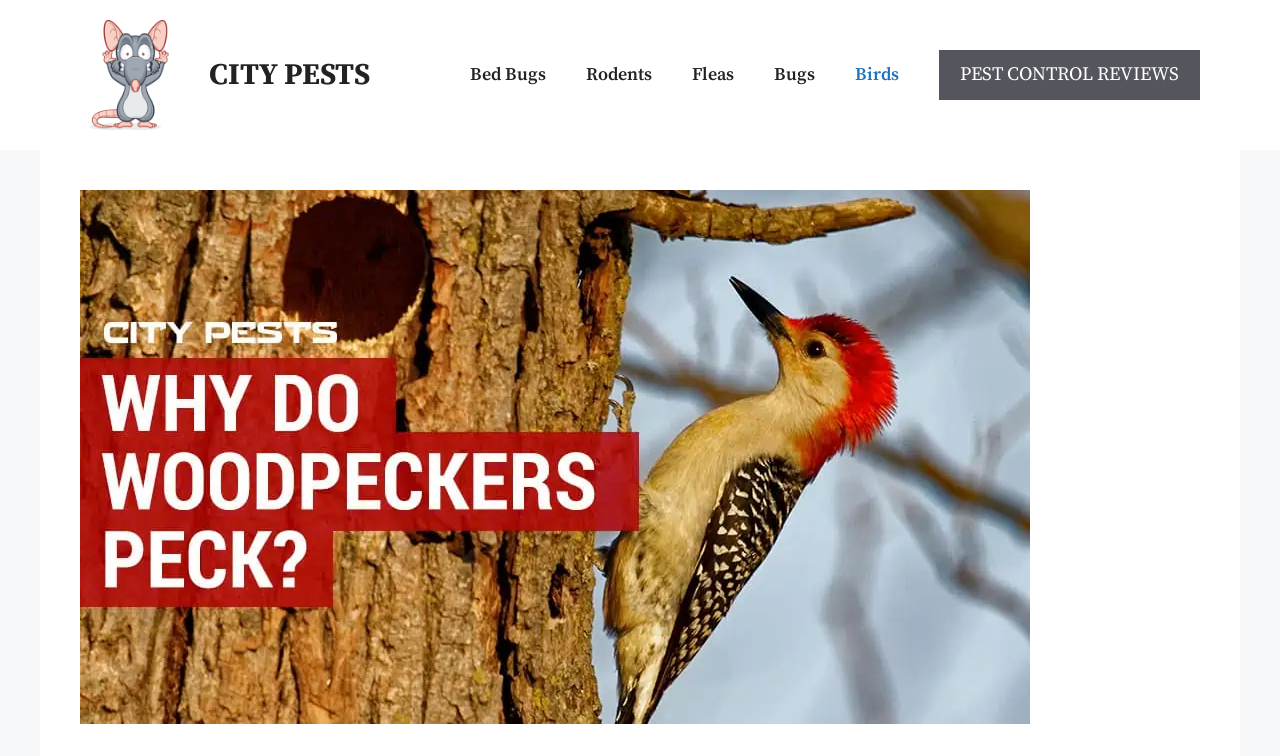Please respond to the question using a single word or phrase:
How many navigation links are there?

5